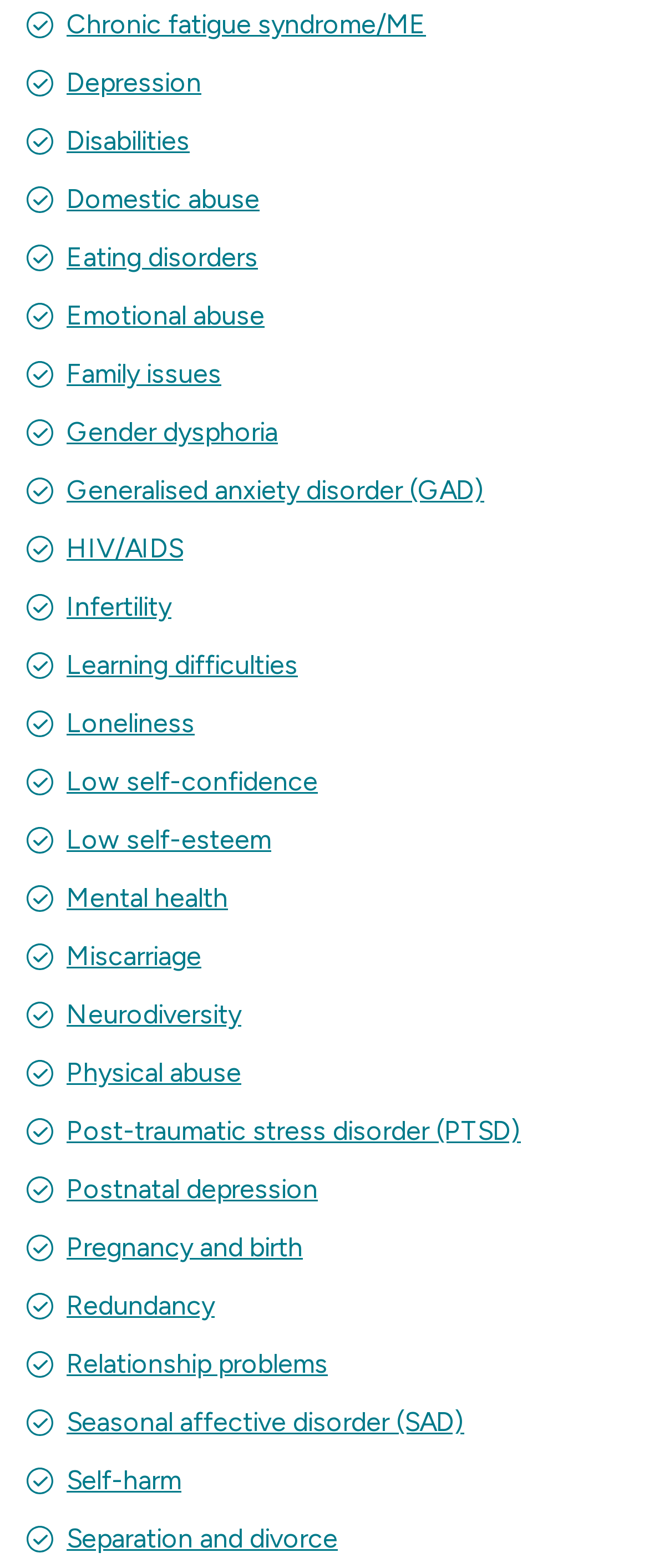Are all links related to health?
Based on the image, answer the question with a single word or brief phrase.

Yes